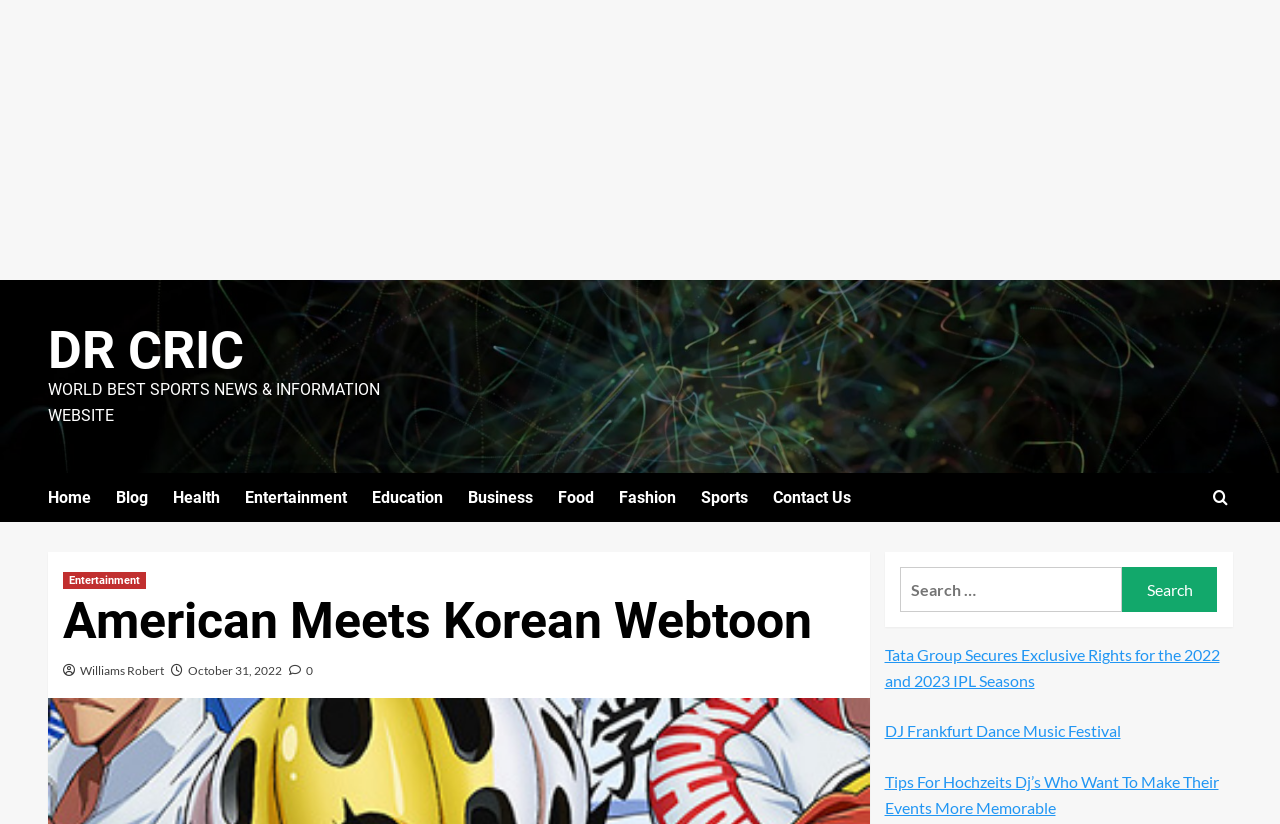What is the date of the webtoon's latest update? Examine the screenshot and reply using just one word or a brief phrase.

October 31, 2022